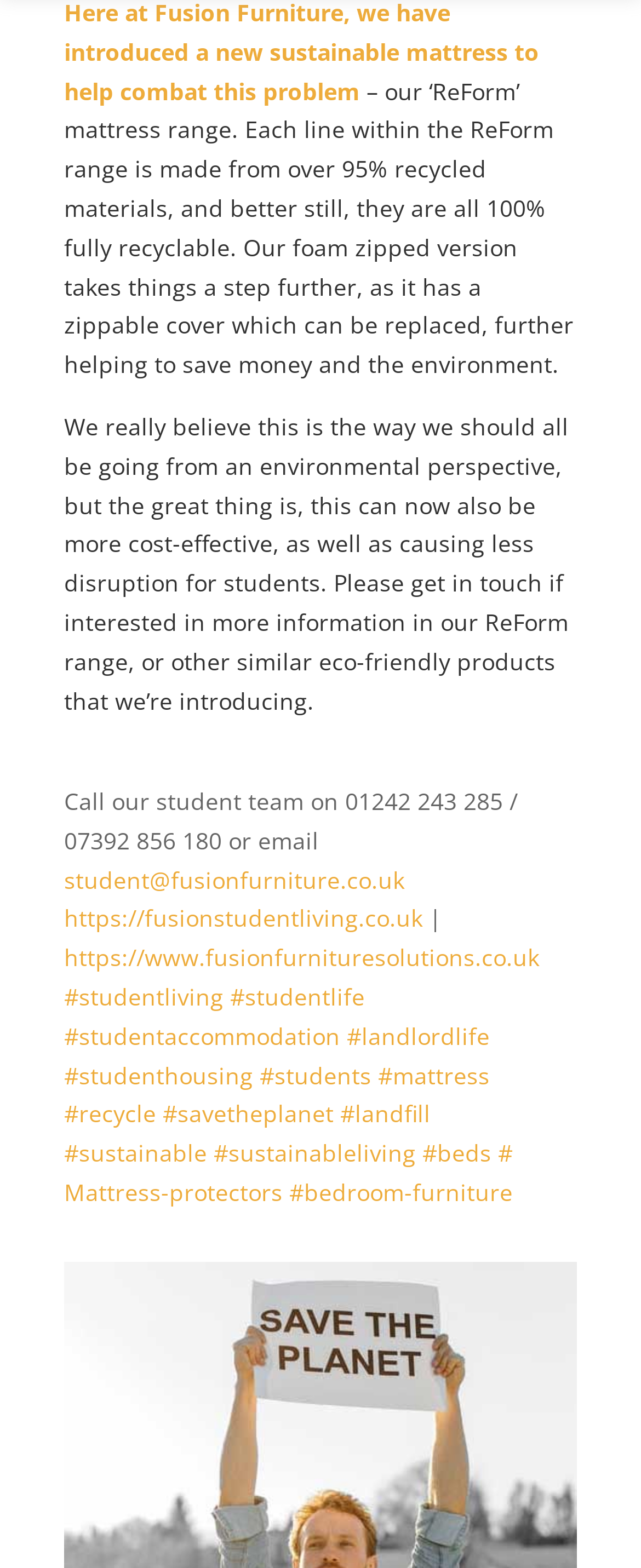Determine the bounding box for the described UI element: "student@fusionfurniture.co.uk".

[0.1, 0.551, 0.631, 0.571]